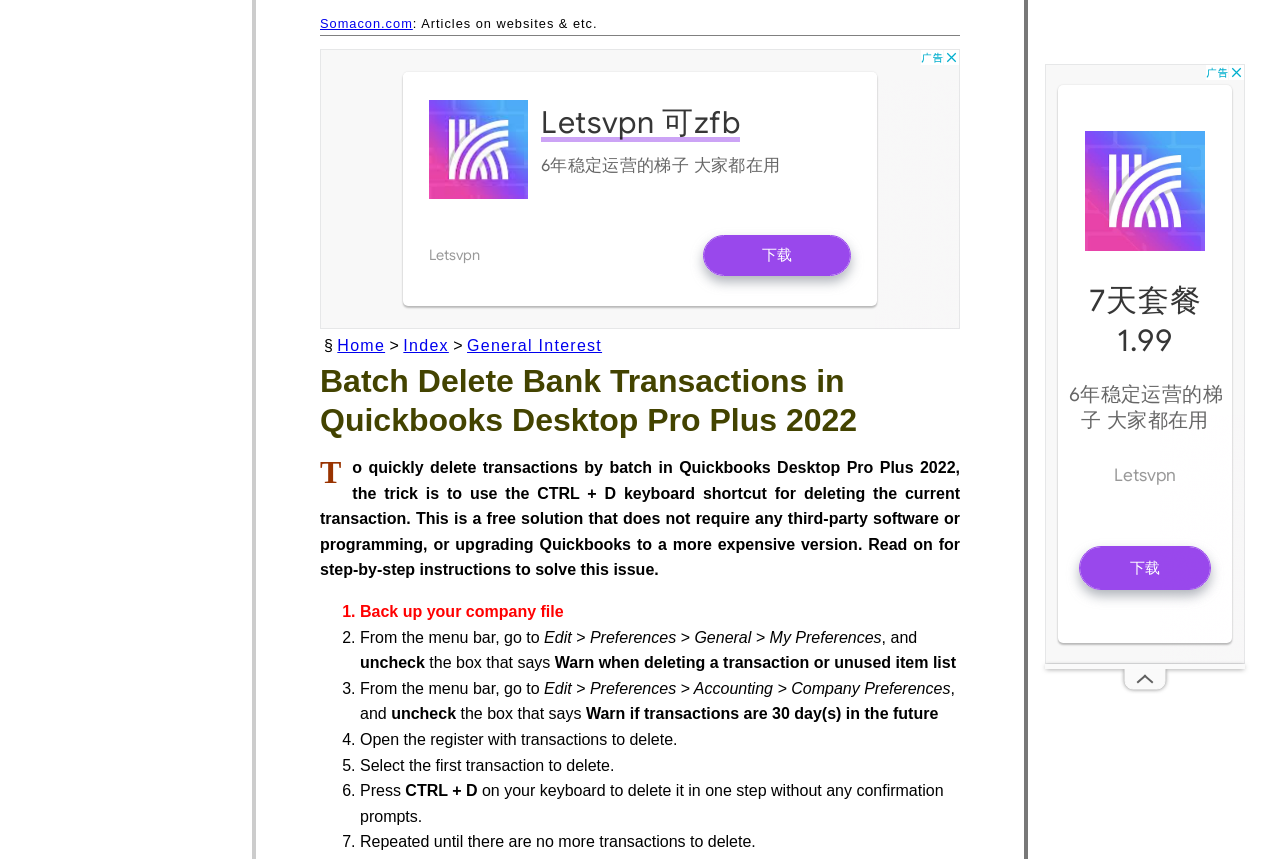Where can the register with transactions to delete be opened?
Please analyze the image and answer the question with as much detail as possible.

According to the webpage, the register with transactions to delete can be opened from the menu bar, as mentioned in step 4 of the instructions to batch delete bank transactions in Quickbooks Desktop Pro Plus 2022.